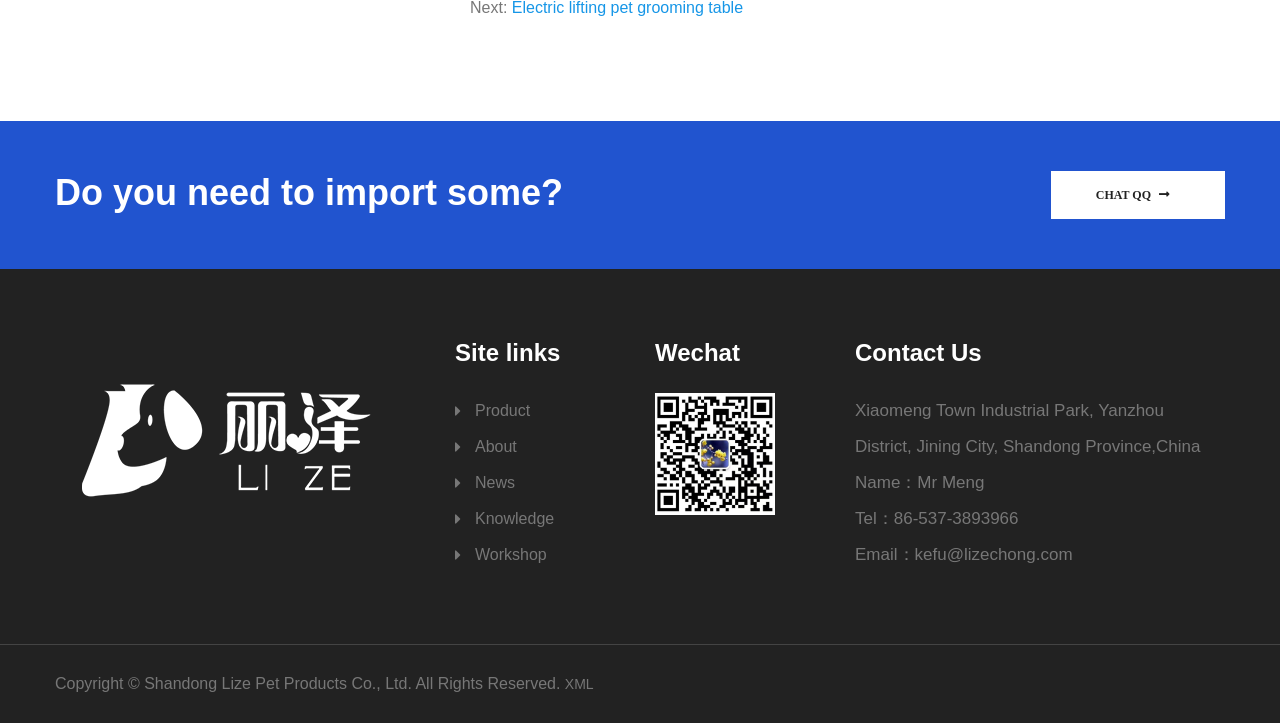Please identify the bounding box coordinates of the element's region that needs to be clicked to fulfill the following instruction: "Read about Quality Management Certification". The bounding box coordinates should consist of four float numbers between 0 and 1, i.e., [left, top, right, bottom].

None